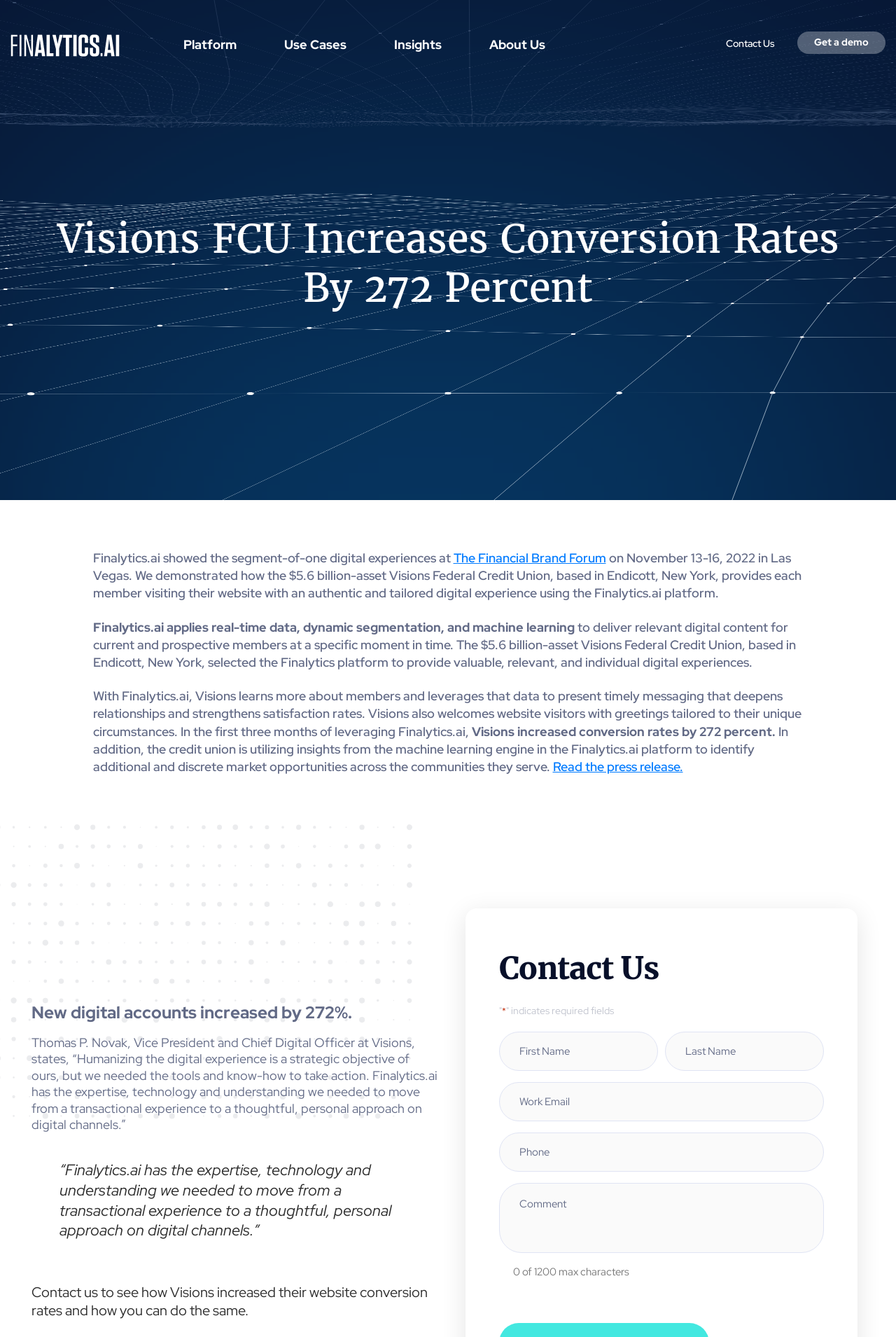What is the call-to-action at the bottom of the webpage? Based on the image, give a response in one word or a short phrase.

Contact us